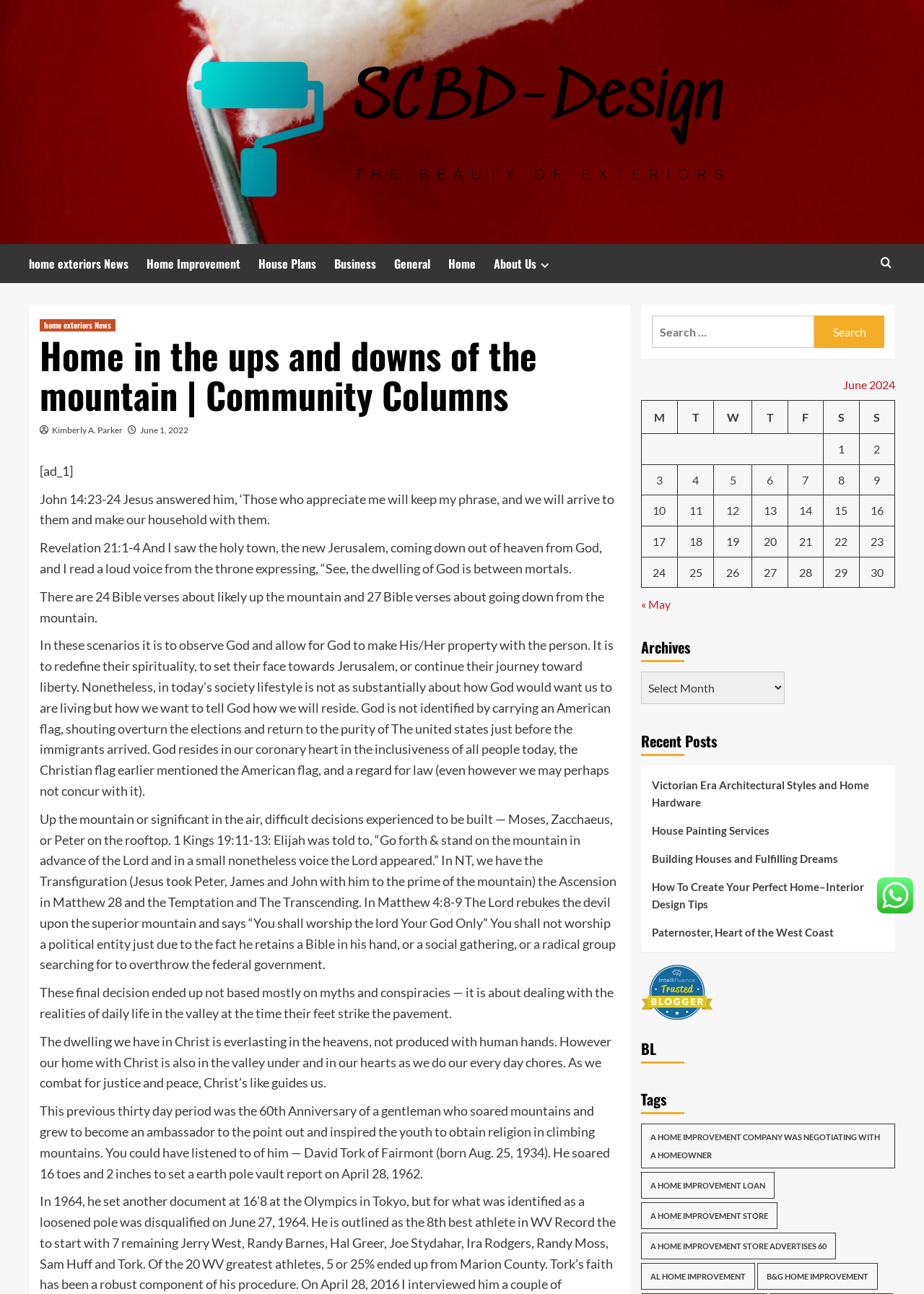What is the date of the article?
Based on the visual details in the image, please answer the question thoroughly.

The date of the article can be found in the article's metadata, specifically in the link element with the text 'June 1, 2022'.